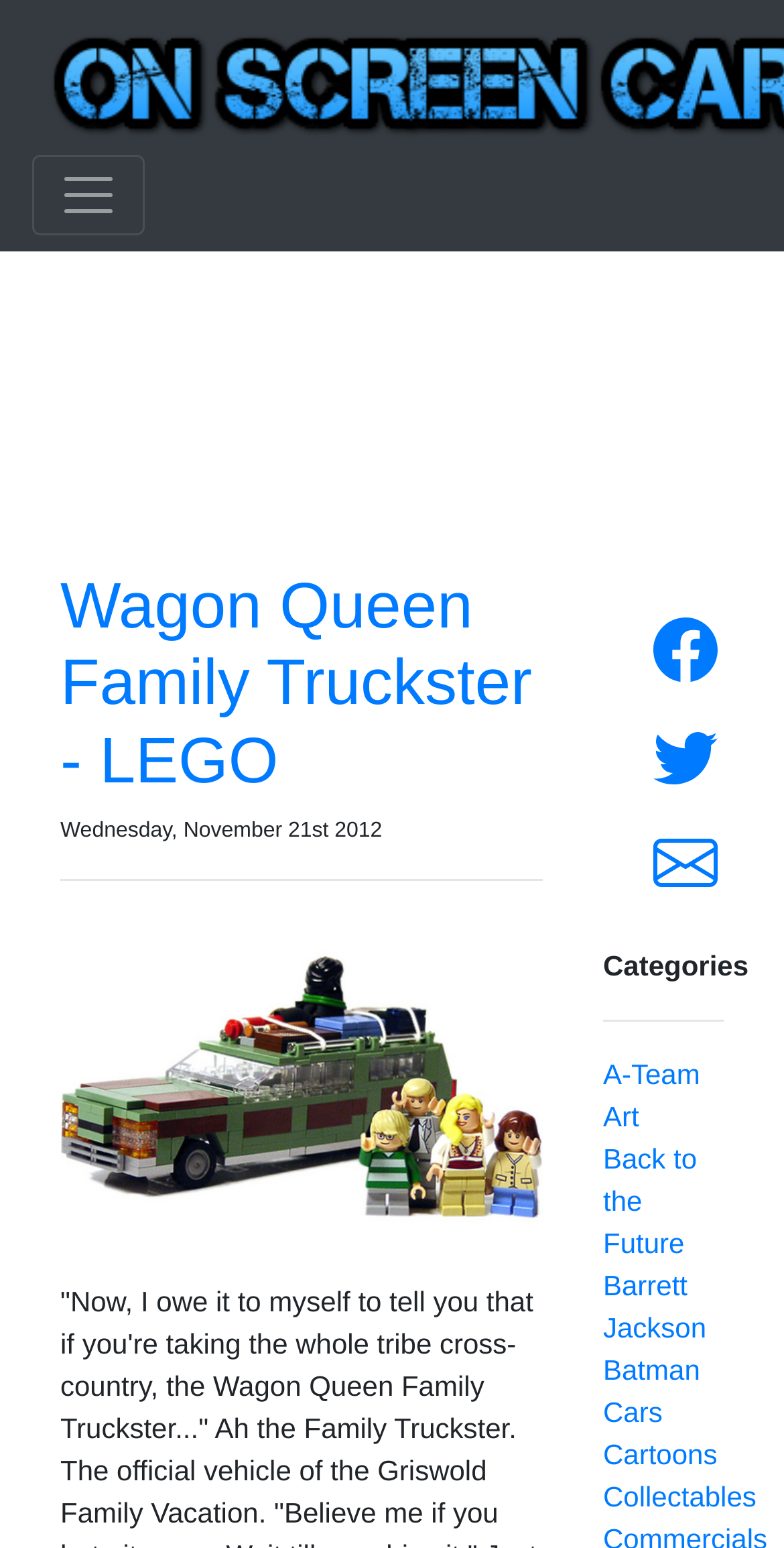Can you look at the image and give a comprehensive answer to the question:
How many social media links are present?

The webpage has links to Facebook, Twitter, and Email, which are commonly used social media platforms, so there are 3 social media links present.